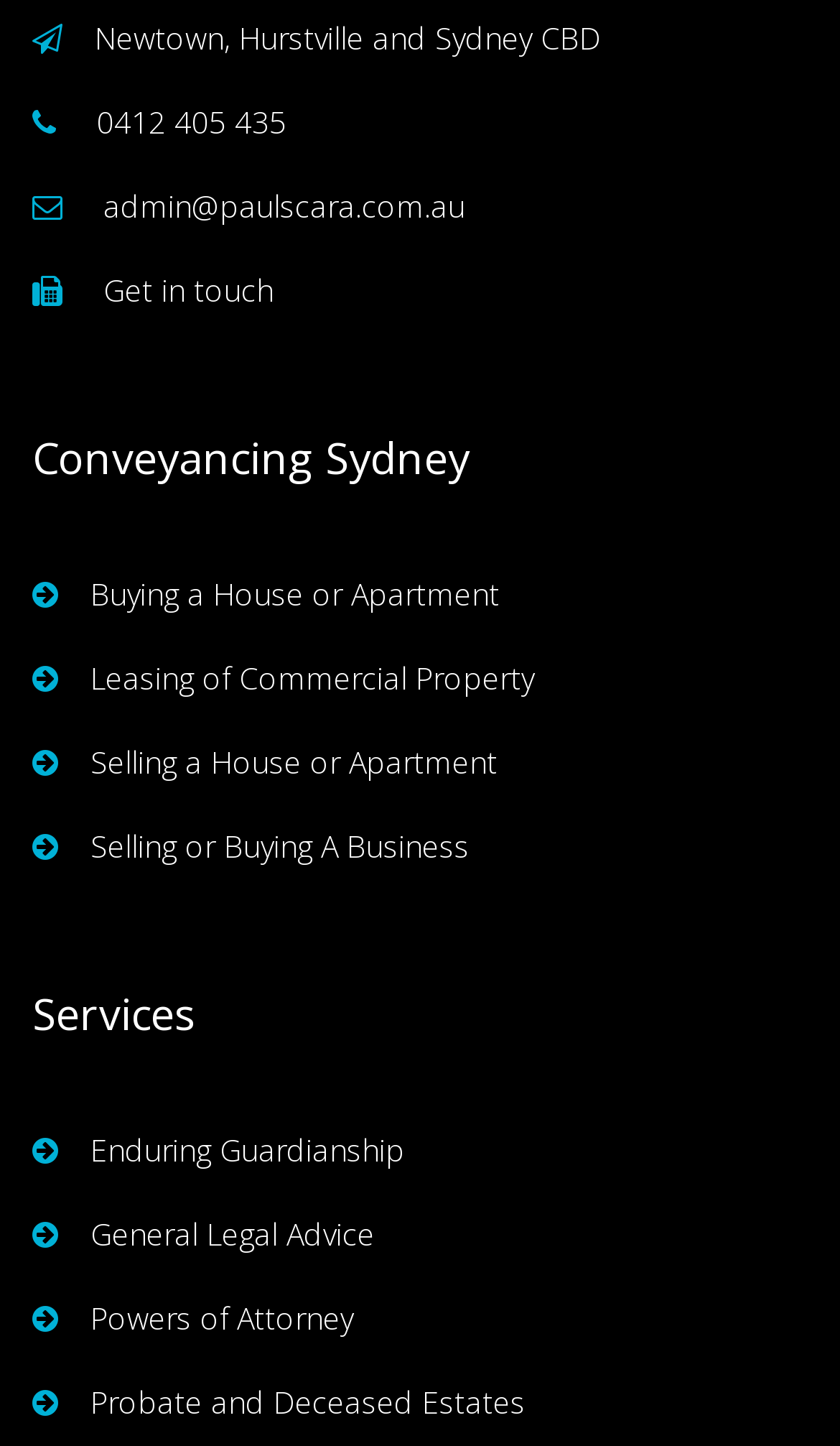Provide your answer in one word or a succinct phrase for the question: 
How many types of conveyancing are listed?

4